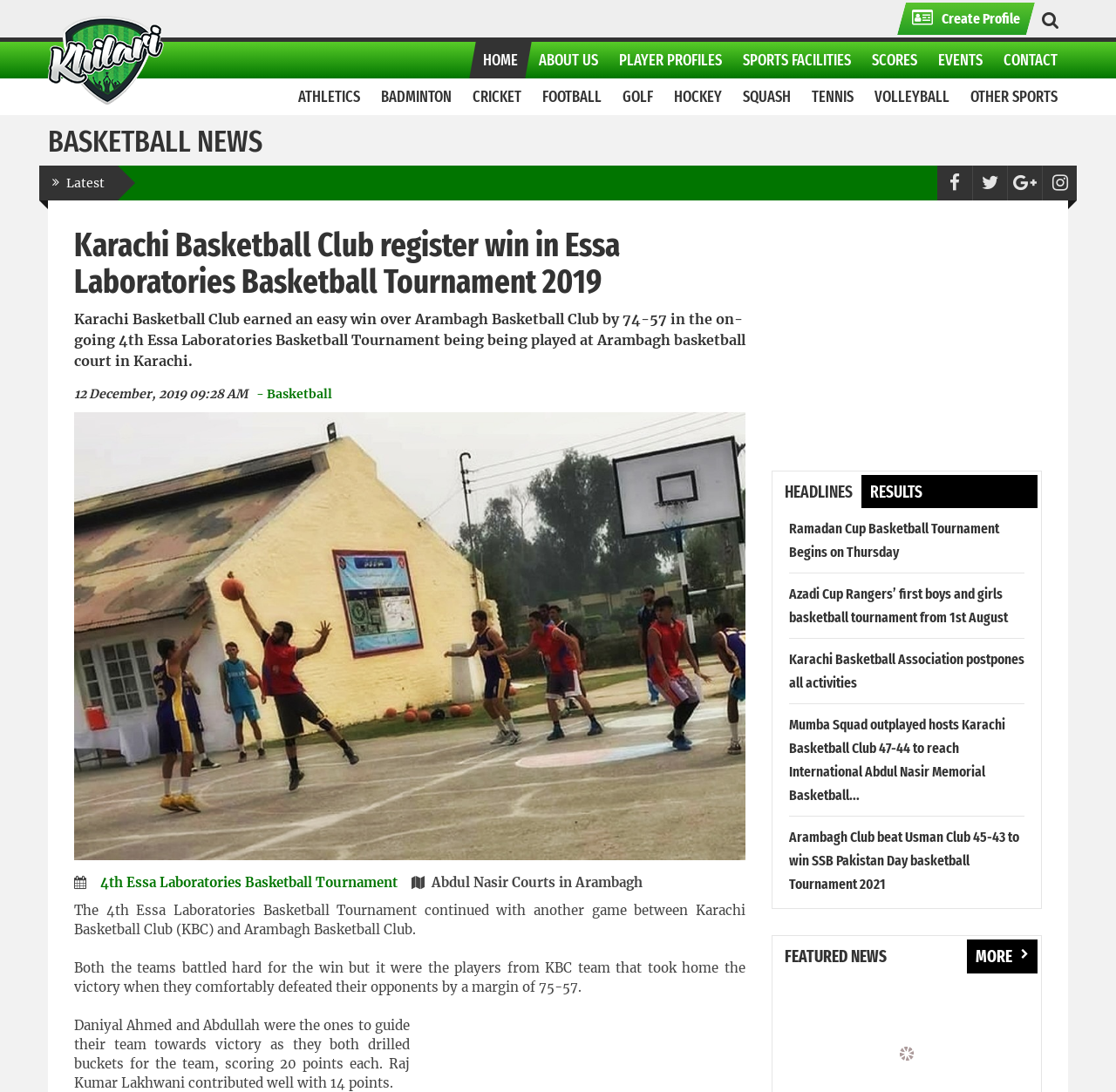Give a one-word or short-phrase answer to the following question: 
What is the location of the Arambagh basketball court?

Karachi